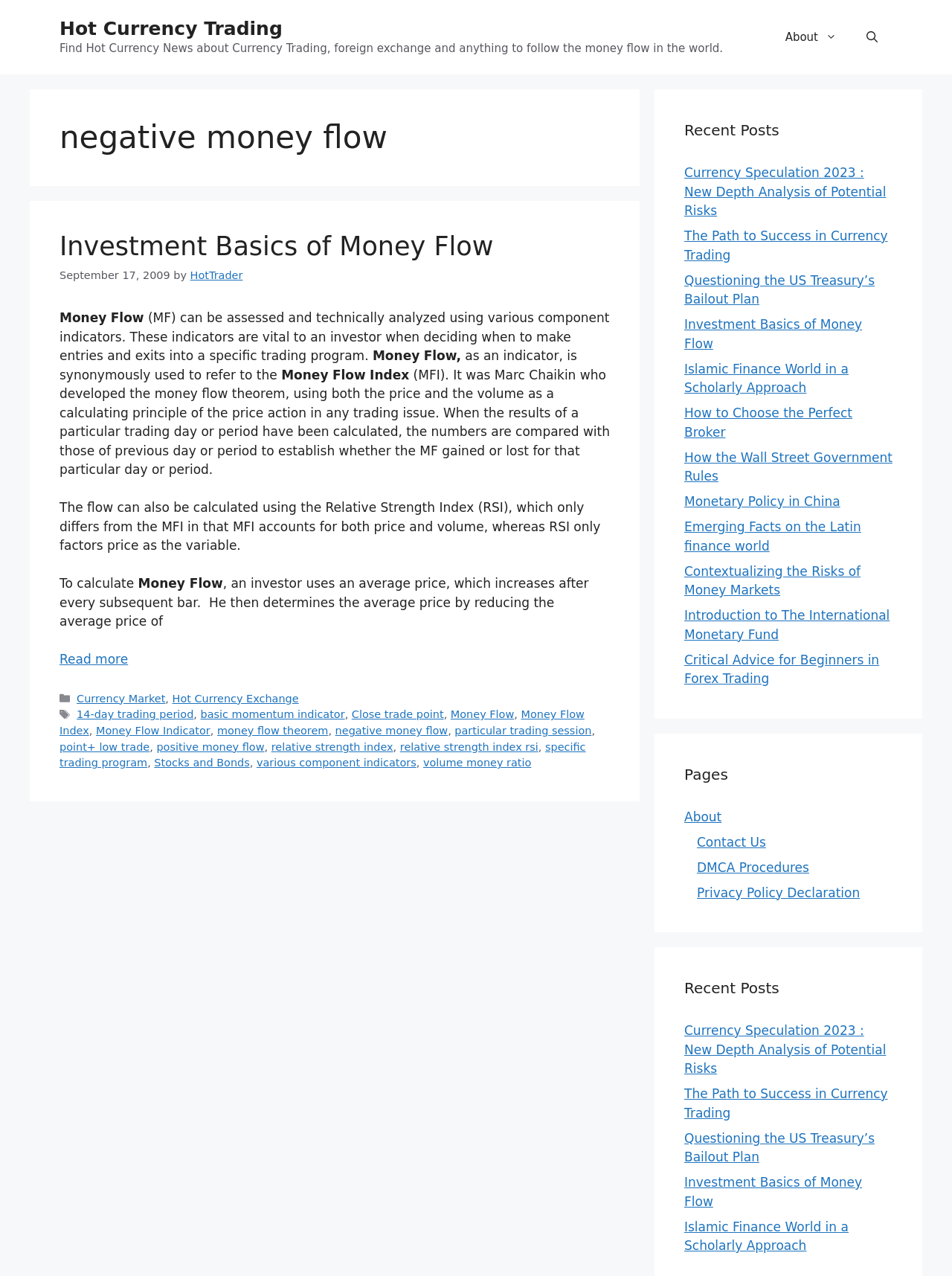Based on the visual content of the image, answer the question thoroughly: How many links are listed in the 'Pages' section?

I looked at the 'Pages' section on the right side of the webpage and counted the number of links listed. There are 3 links, including 'About', 'Contact Us', and 'DMCA Procedures'.